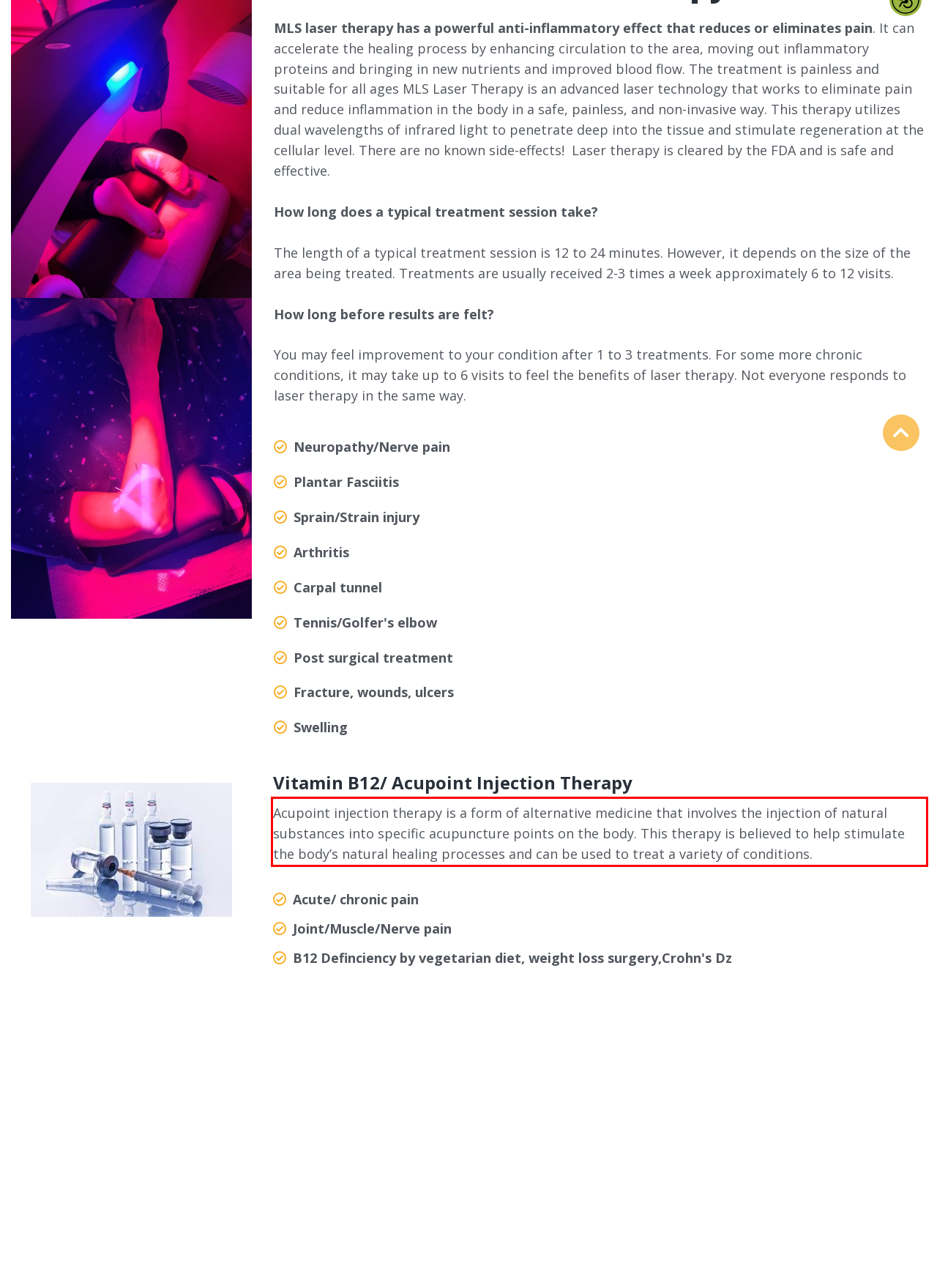From the provided screenshot, extract the text content that is enclosed within the red bounding box.

Acupoint injection therapy is a form of alternative medicine that involves the injection of natural substances into specific acupuncture points on the body. This therapy is believed to help stimulate the body’s natural healing processes and can be used to treat a variety of conditions.